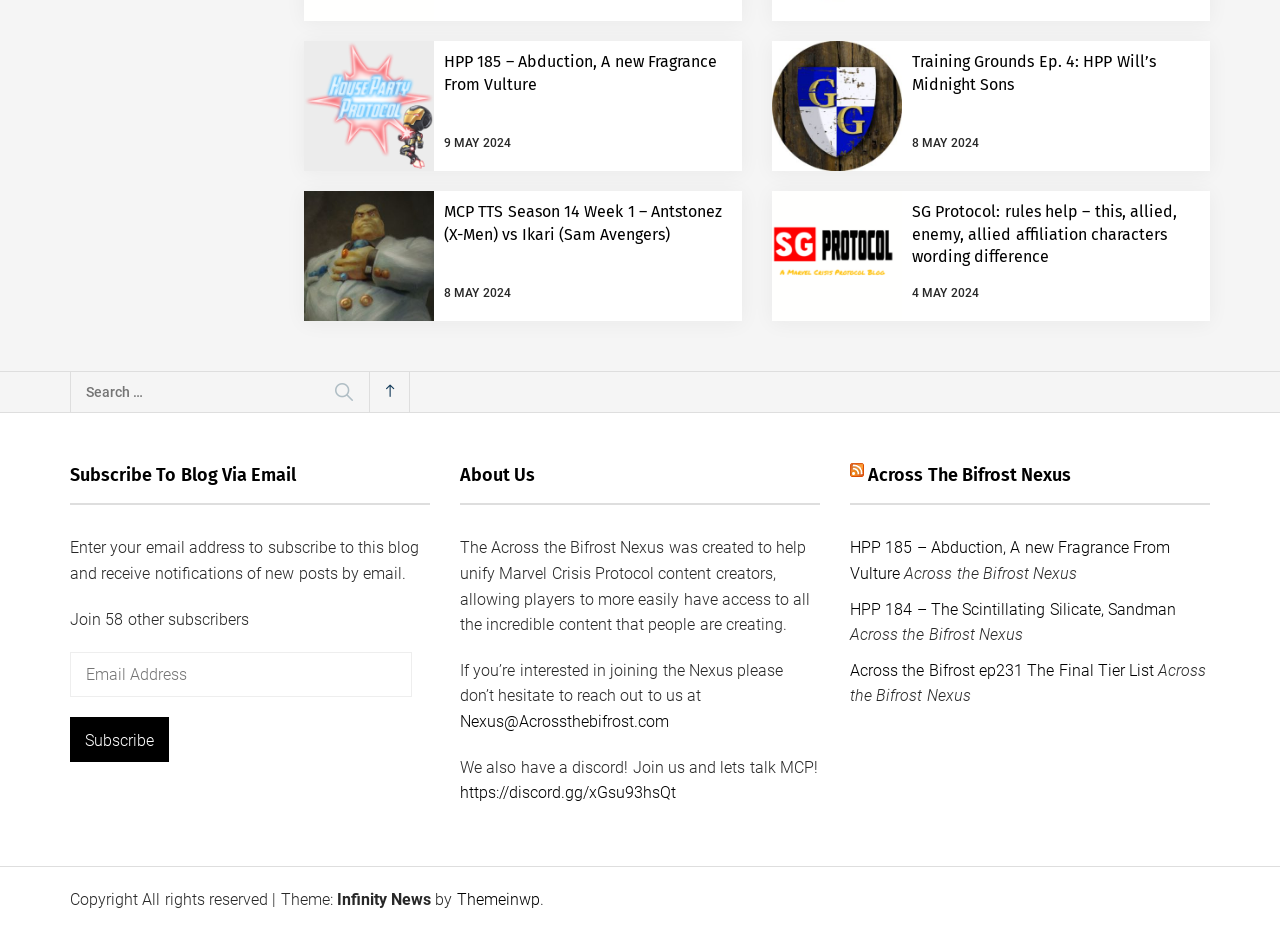Identify the bounding box coordinates of the section that should be clicked to achieve the task described: "Subscribe to the blog via email".

[0.055, 0.77, 0.132, 0.818]